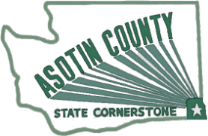Compose a detailed narrative for the image.

The image features the official logo of Asotin County, presented within the outline of the state of Washington. The logo prominently displays the text "ASOTIN COUNTY" at the top, utilizing bold, capital letters that convey a sense of authority and recognition. Below this, the phrase "STATE CORNERSTONE" is featured, which likely signifies the county's importance within the region. A star icon is located at the bottom right corner, enhancing the emblematic nature of the design. The overall color scheme consists of shades of green, suggesting stability and growth, reflecting the county's identity and values.